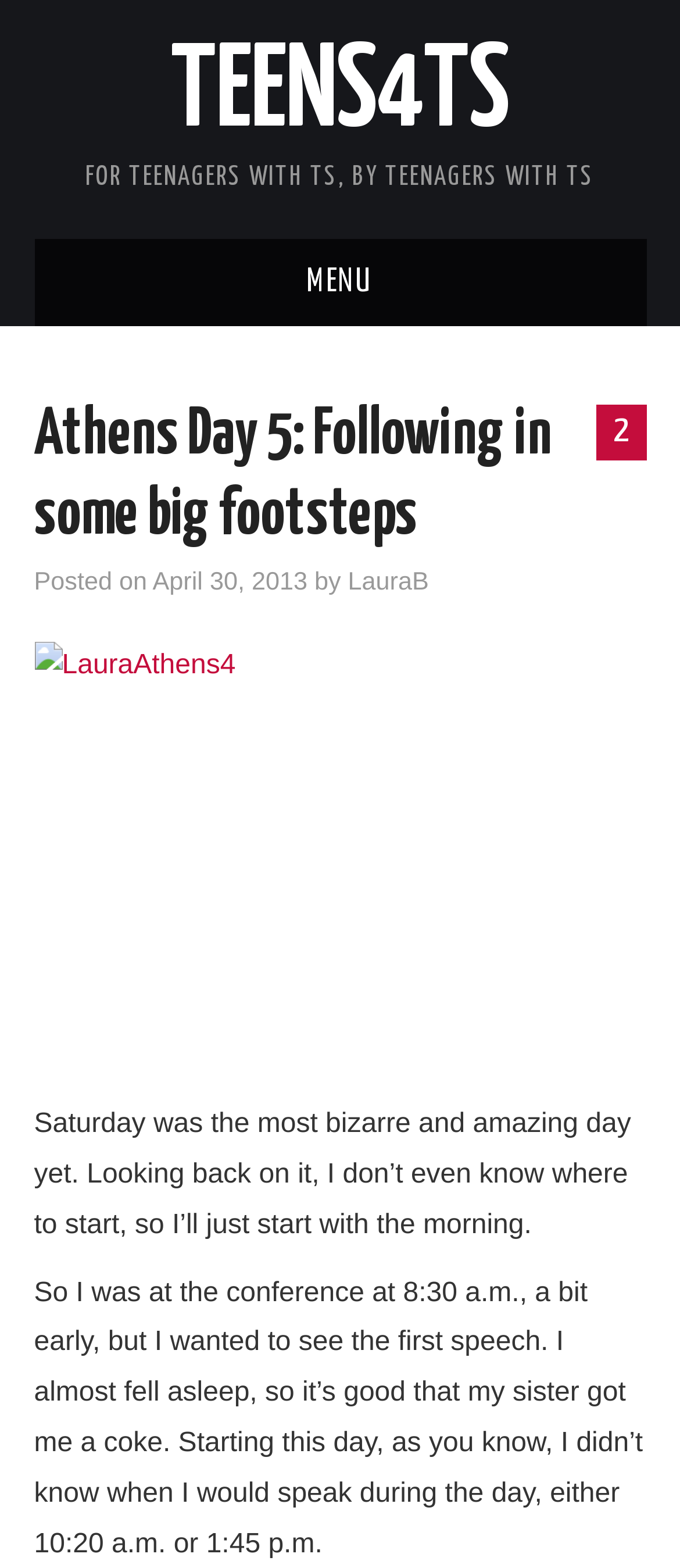Determine the bounding box coordinates of the clickable area required to perform the following instruction: "Open the NJCTS page in a new tab". The coordinates should be represented as four float numbers between 0 and 1: [left, top, right, bottom].

[0.05, 0.378, 0.712, 0.434]